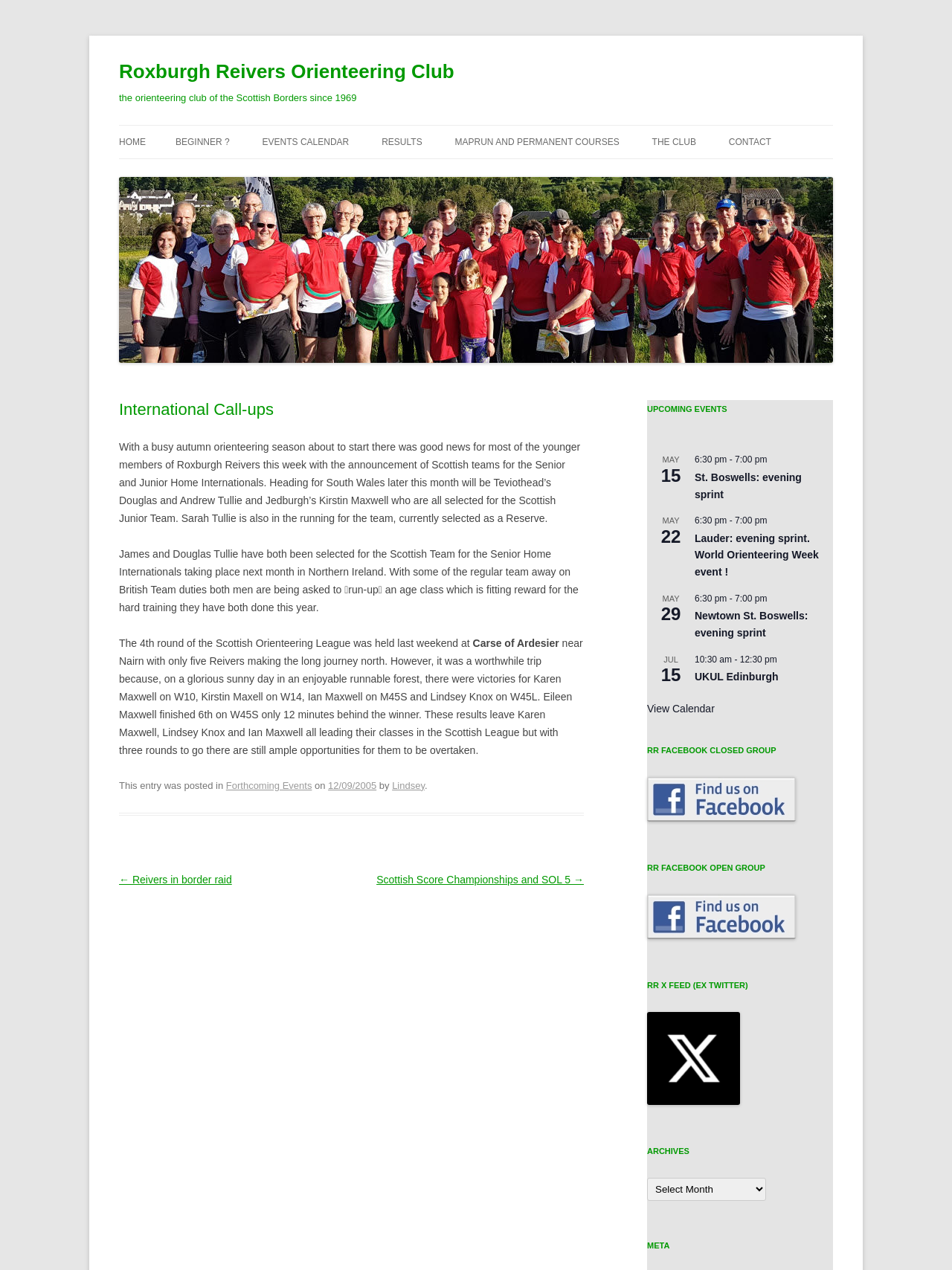Locate the bounding box of the UI element described in the following text: "Routegadget".

[0.401, 0.125, 0.557, 0.149]